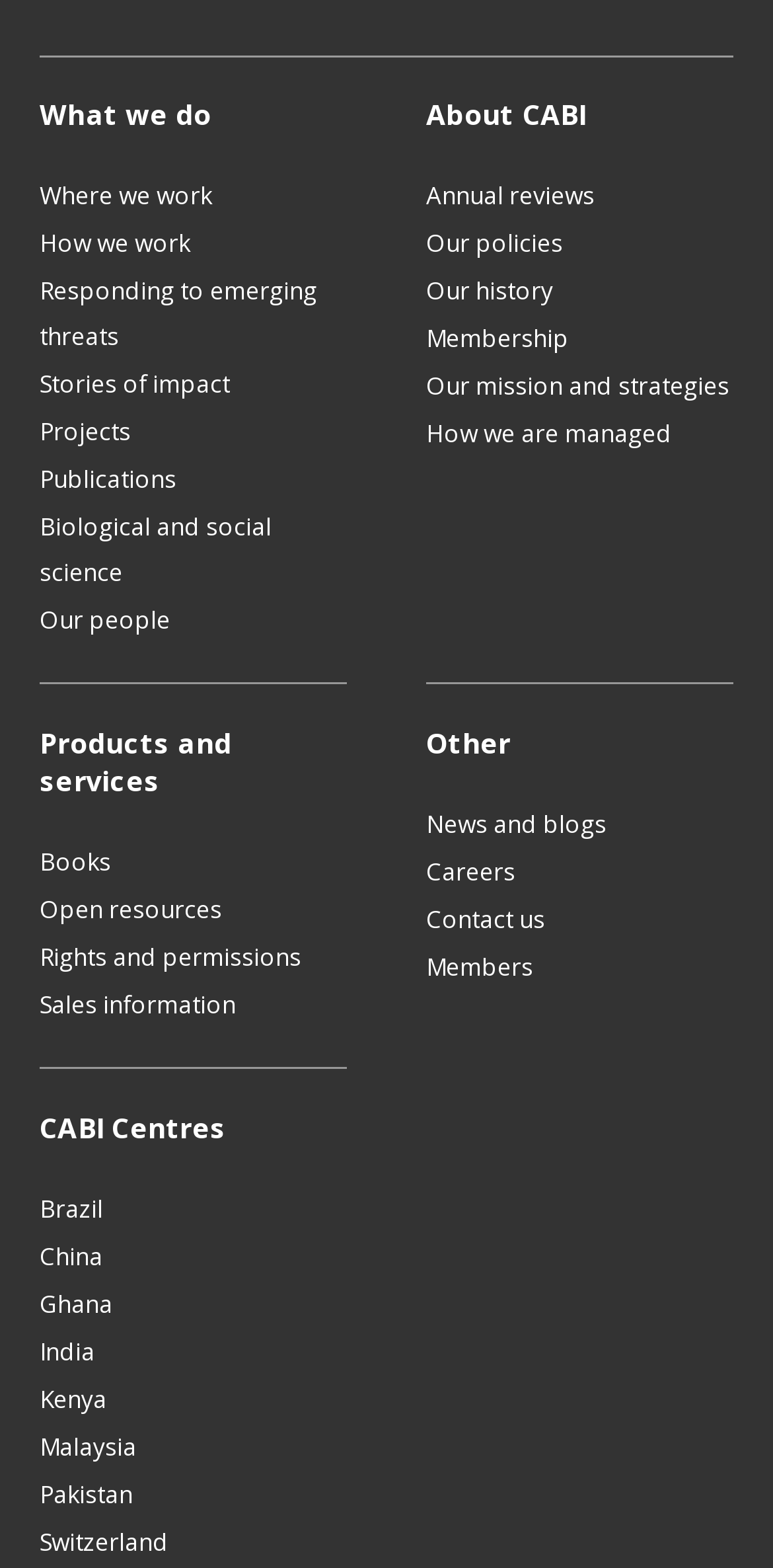Please provide a brief answer to the question using only one word or phrase: 
What is the first link under 'What we do'?

Where we work